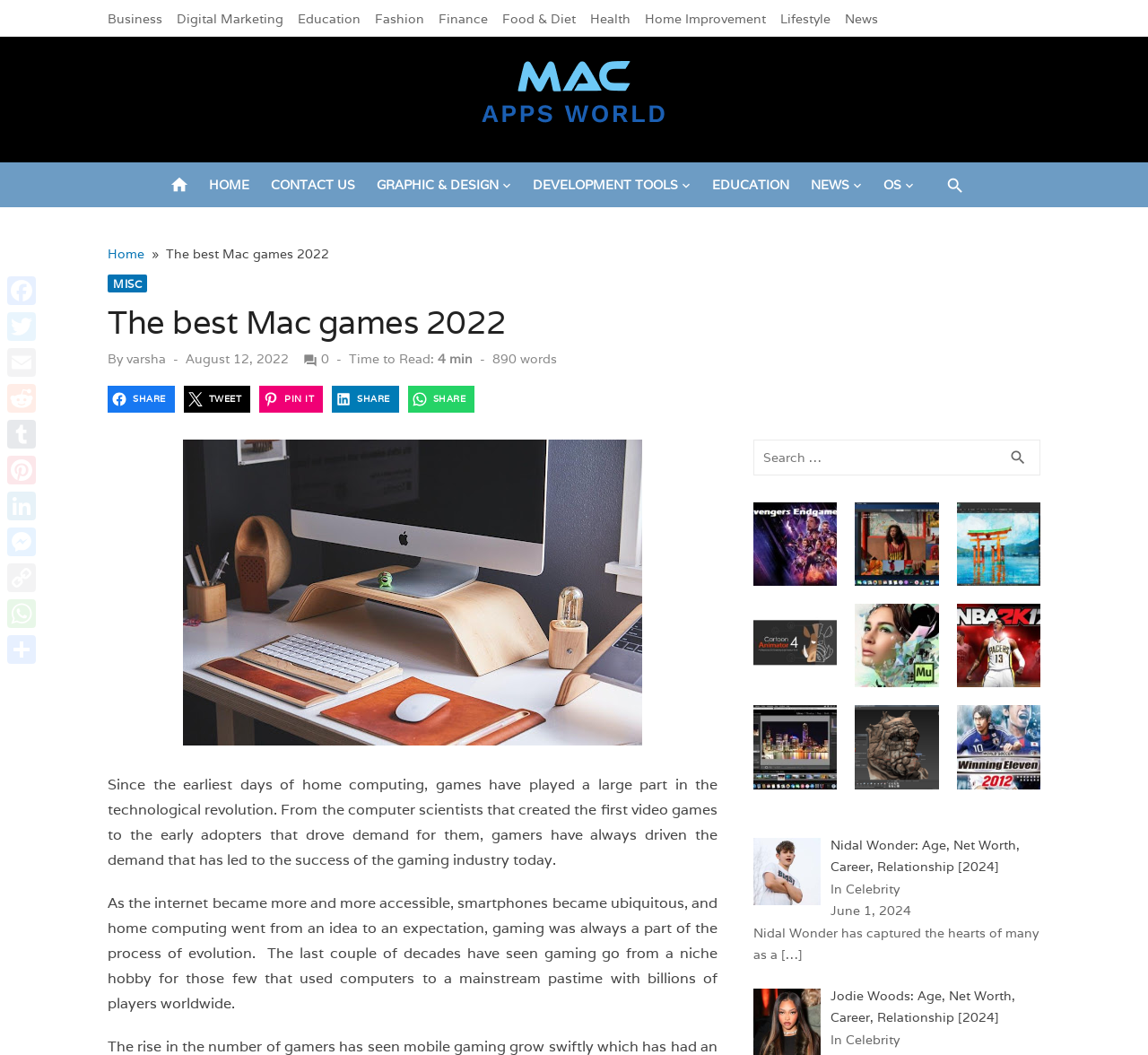Give a concise answer using one word or a phrase to the following question:
How many minutes does it take to read the article?

4 min